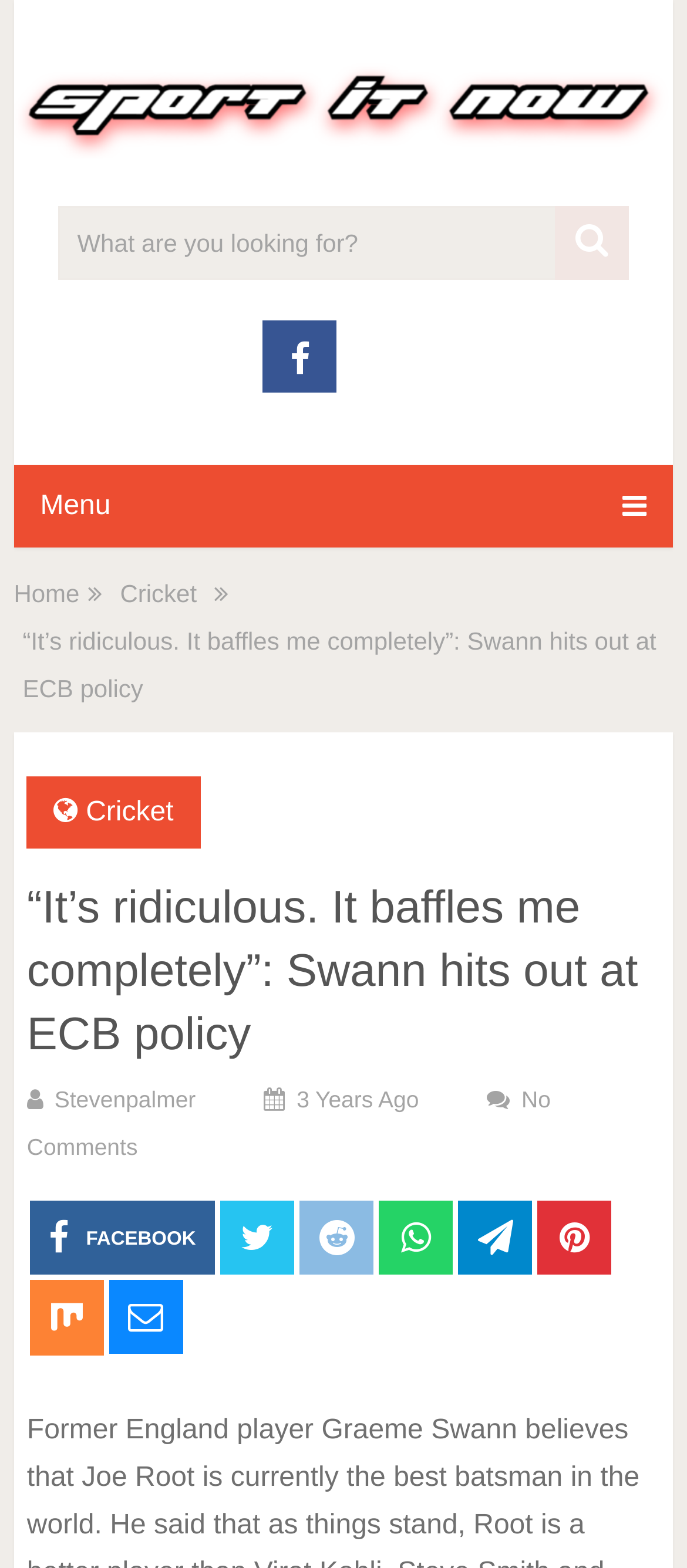What is the category of the article?
Look at the screenshot and respond with one word or a short phrase.

Cricket